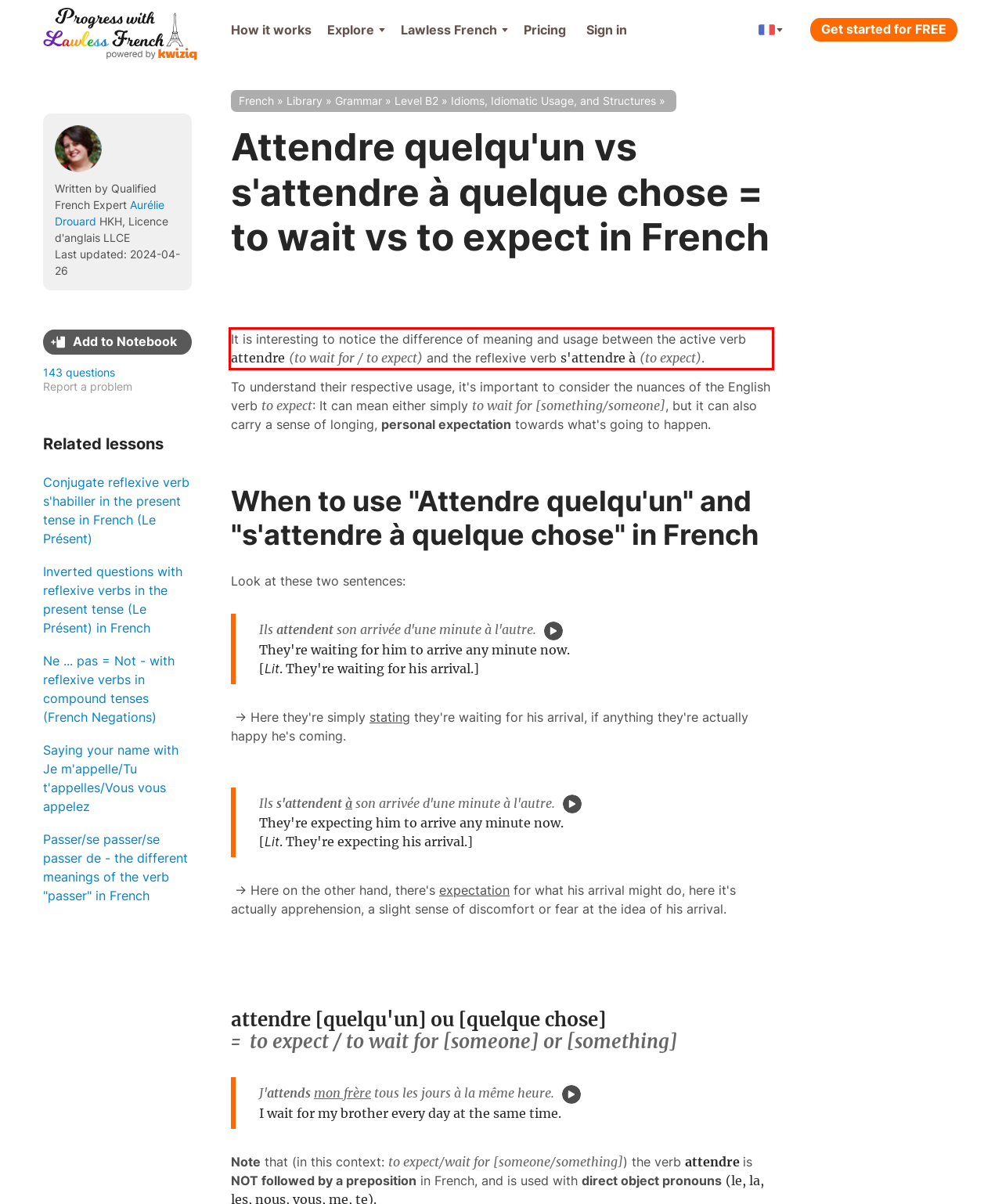You have a screenshot of a webpage with a UI element highlighted by a red bounding box. Use OCR to obtain the text within this highlighted area.

It is interesting to notice the difference of meaning and usage between the active verb attendre (to wait for / to expect) and the reflexive verb s'attendre à (to expect).